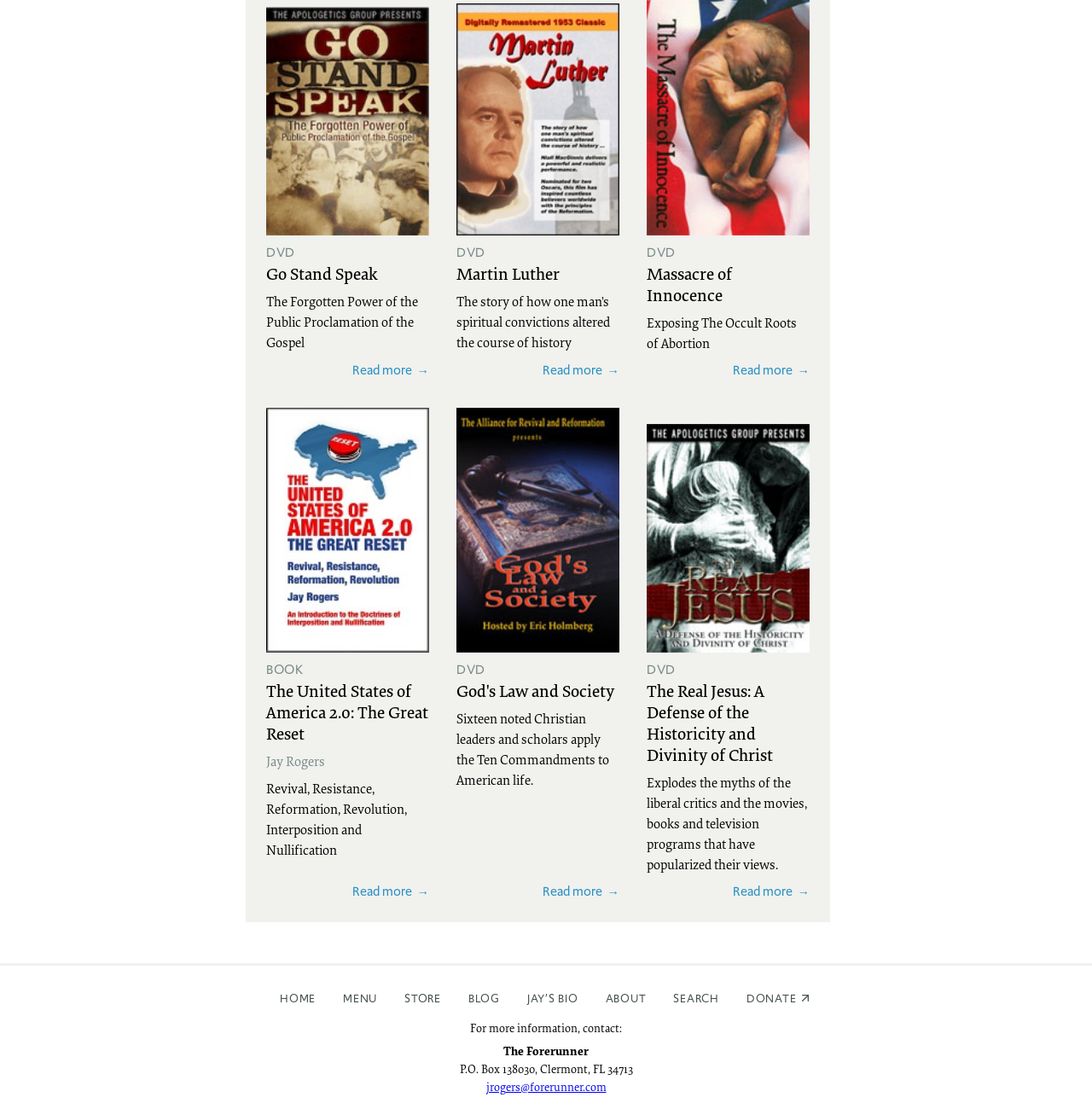Give a succinct answer to this question in a single word or phrase: 
What is the contact information provided at the bottom of the page?

P.O. Box 138030, Clermont, FL 34713